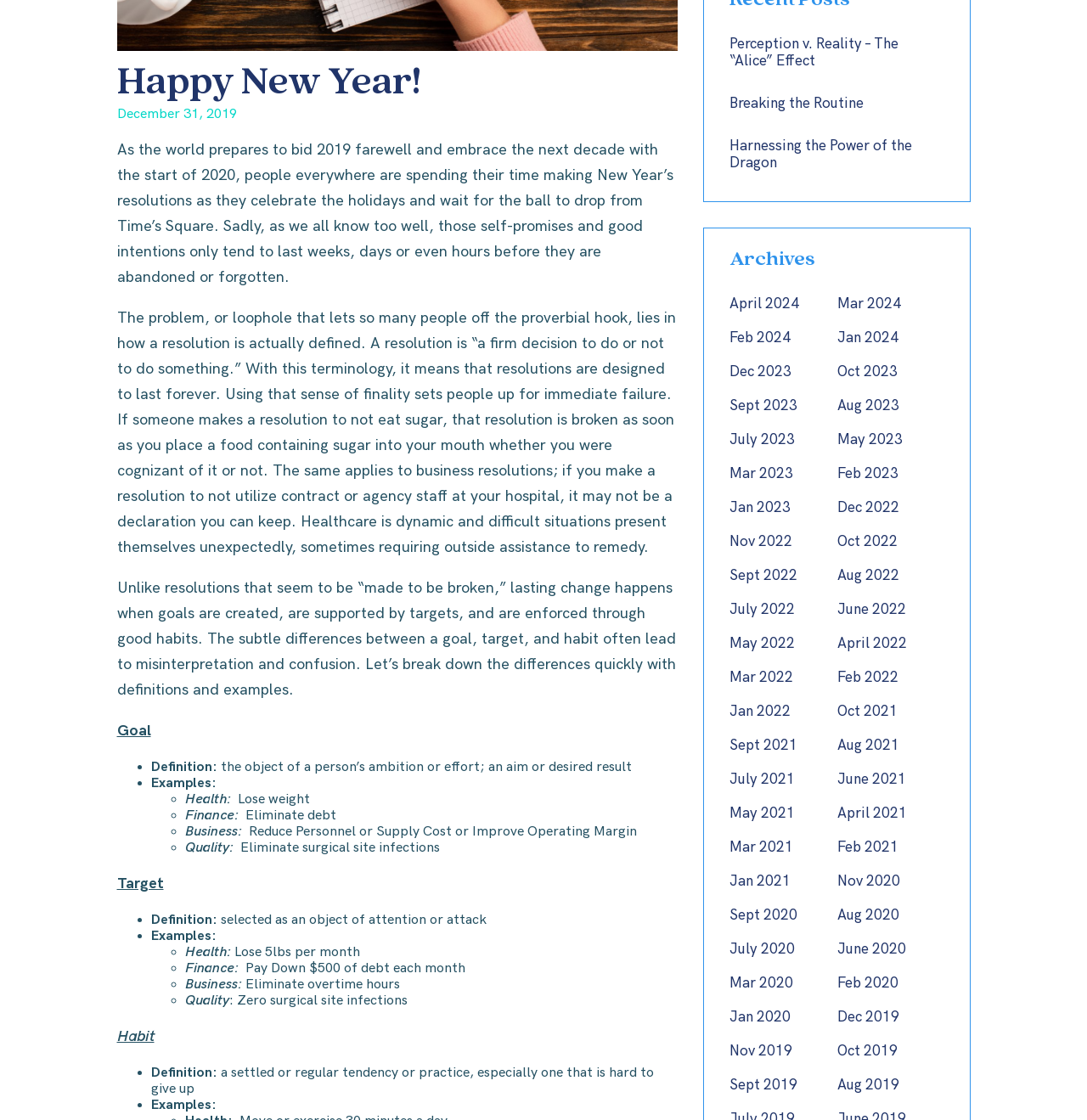Find the coordinates for the bounding box of the element with this description: "May 2021".

[0.671, 0.719, 0.731, 0.734]